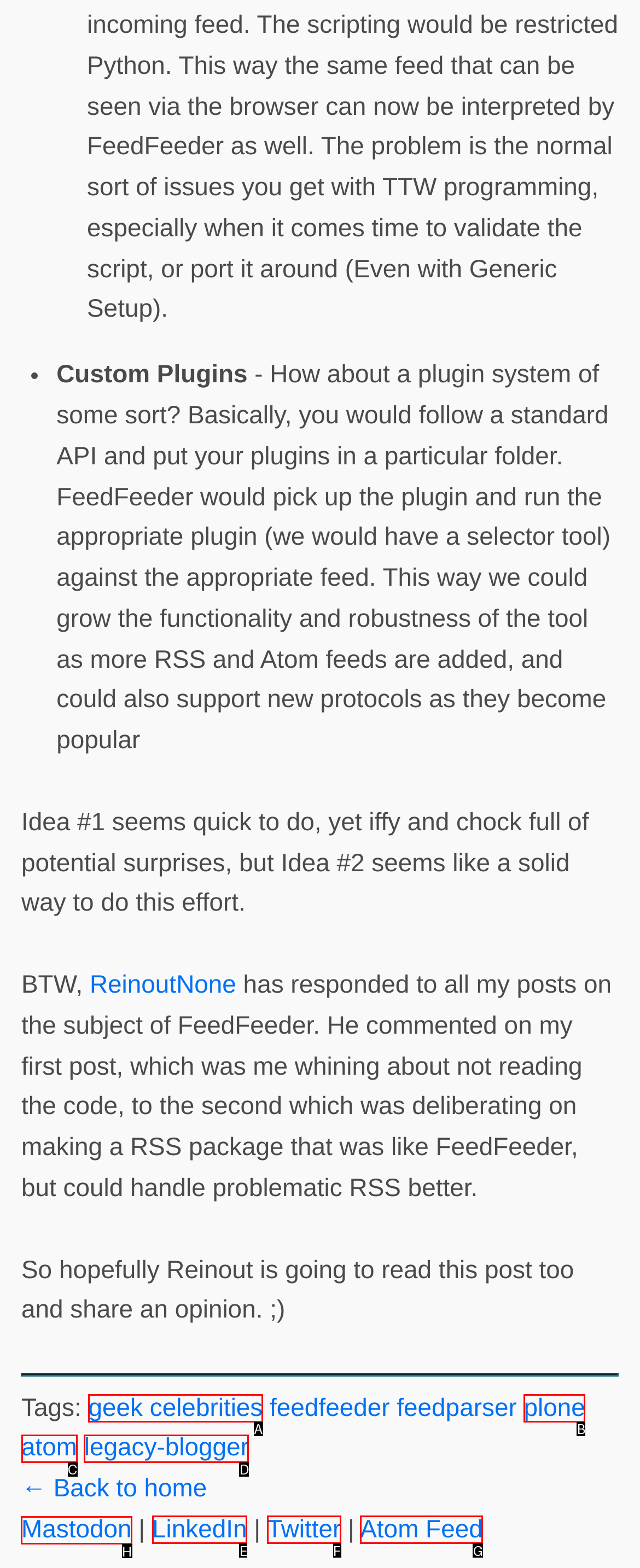Tell me which element should be clicked to achieve the following objective: Check out the Mastodon link
Reply with the letter of the correct option from the displayed choices.

H